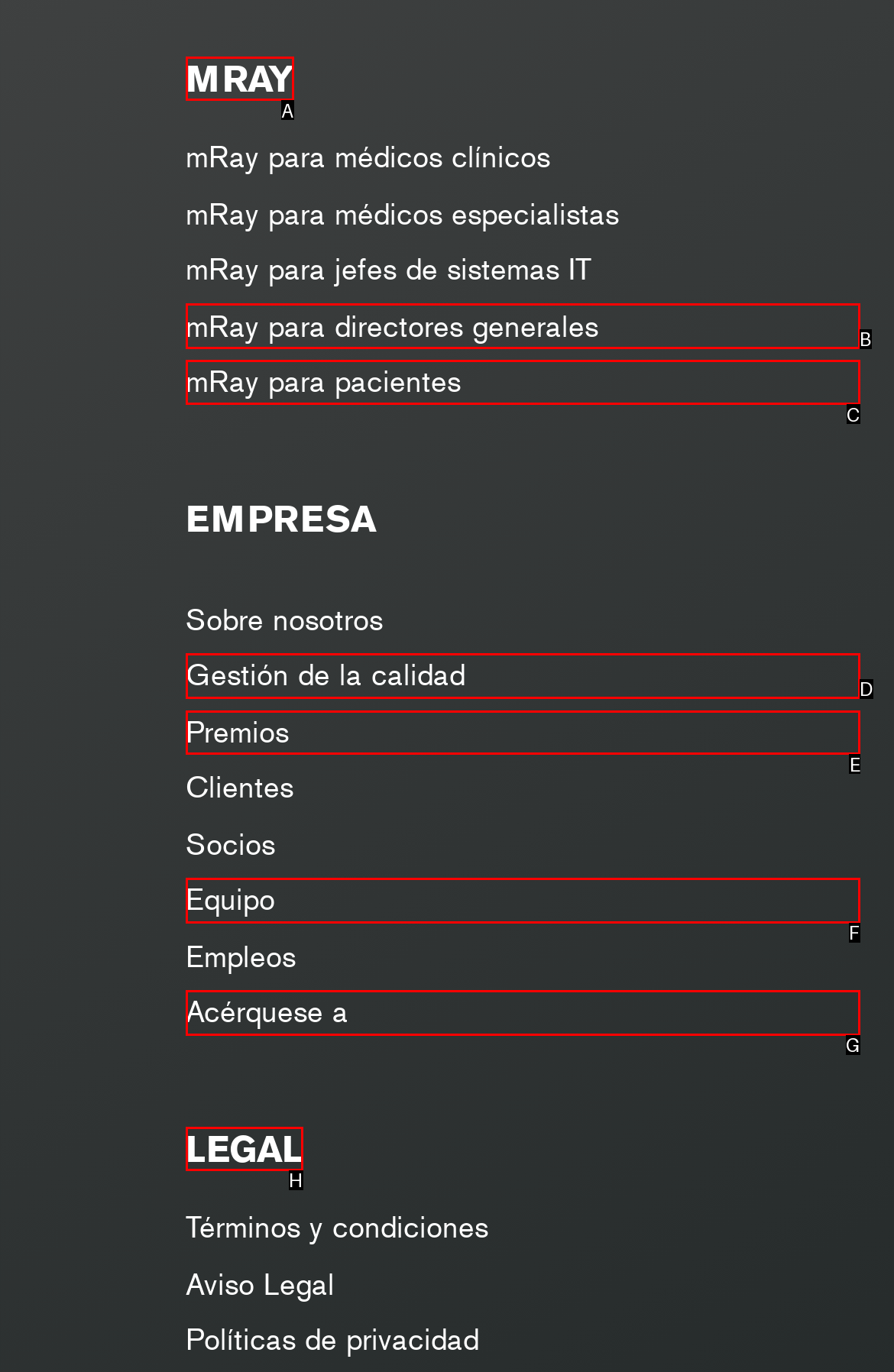Point out the HTML element I should click to achieve the following: Check awards Reply with the letter of the selected element.

E